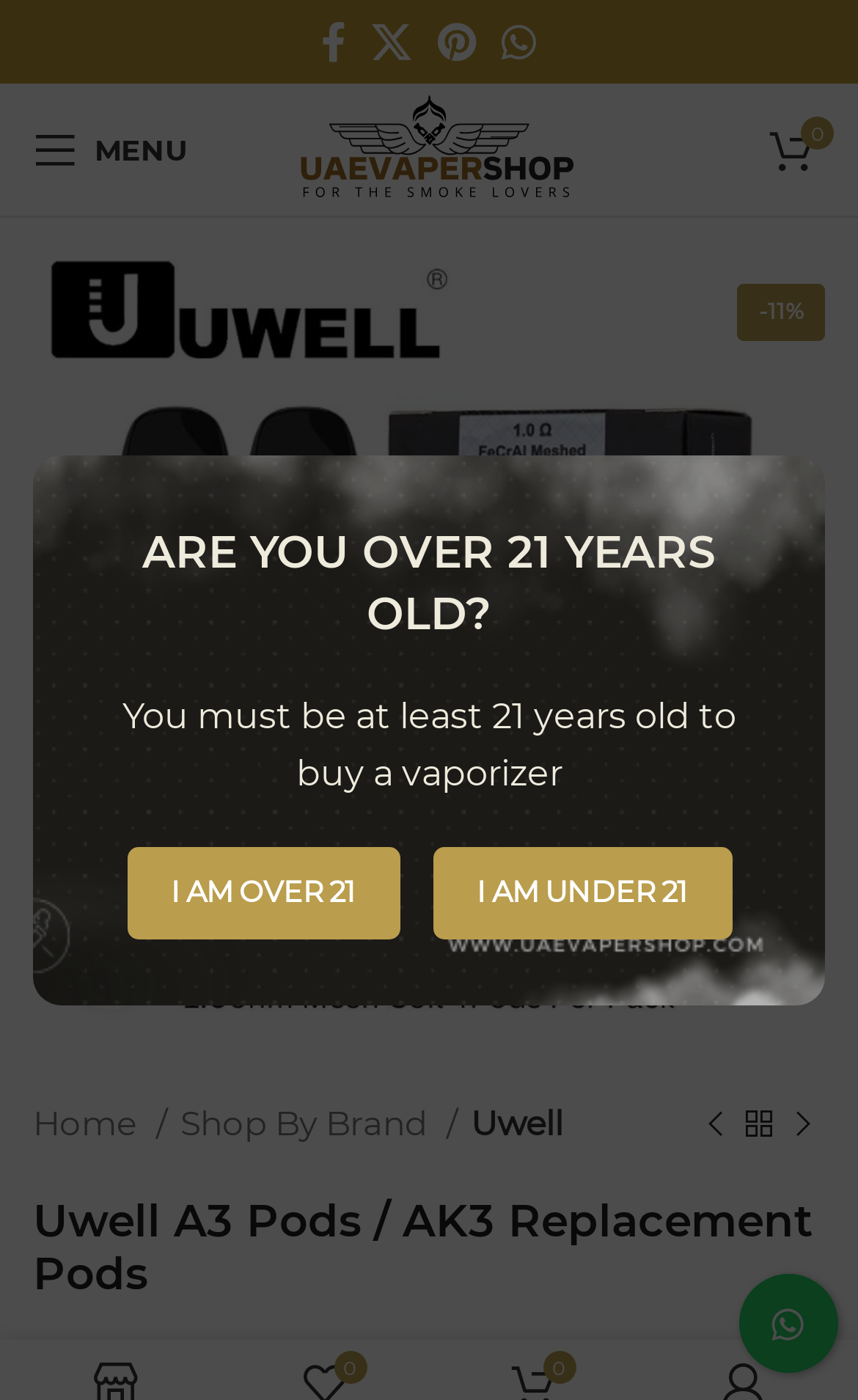Please find the bounding box for the UI element described by: "I am Over 21".

[0.147, 0.604, 0.465, 0.67]